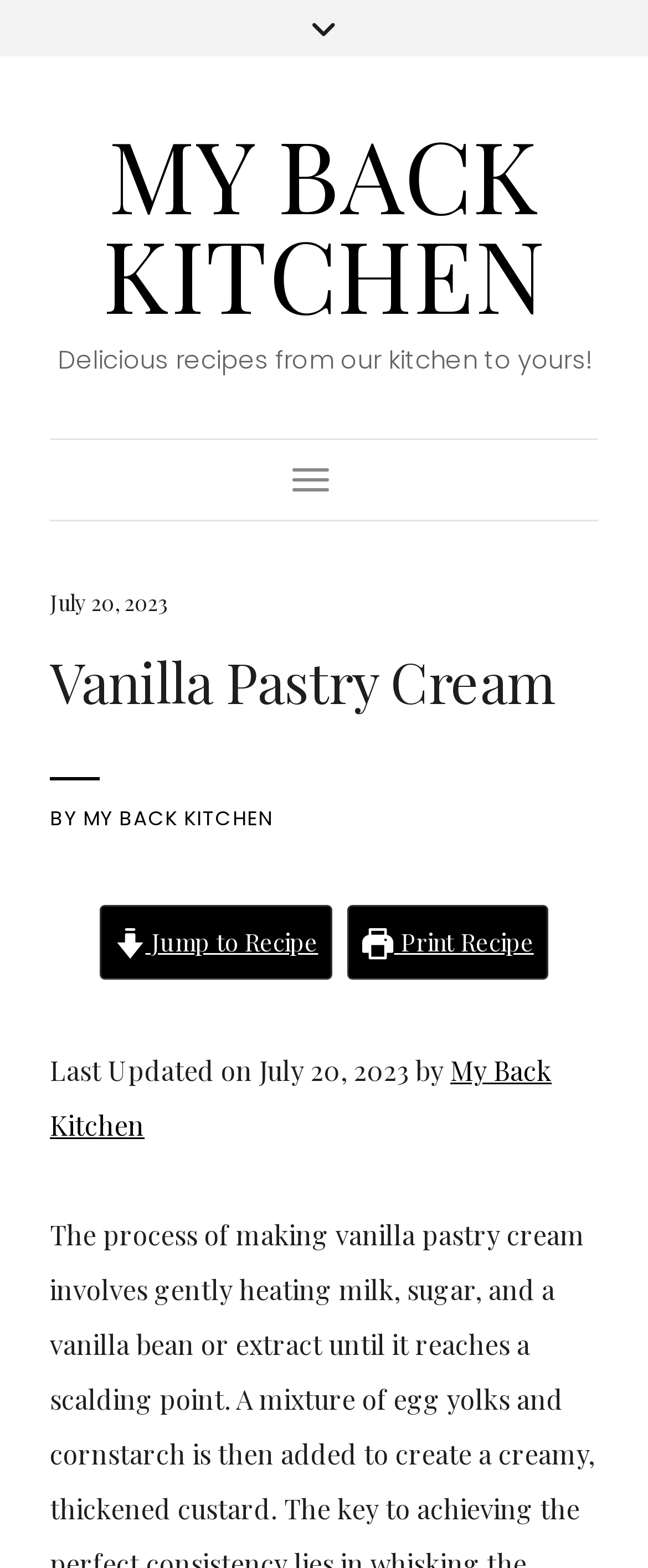Find the bounding box of the element with the following description: "Radioiodine Treatment". The coordinates must be four float numbers between 0 and 1, formatted as [left, top, right, bottom].

None